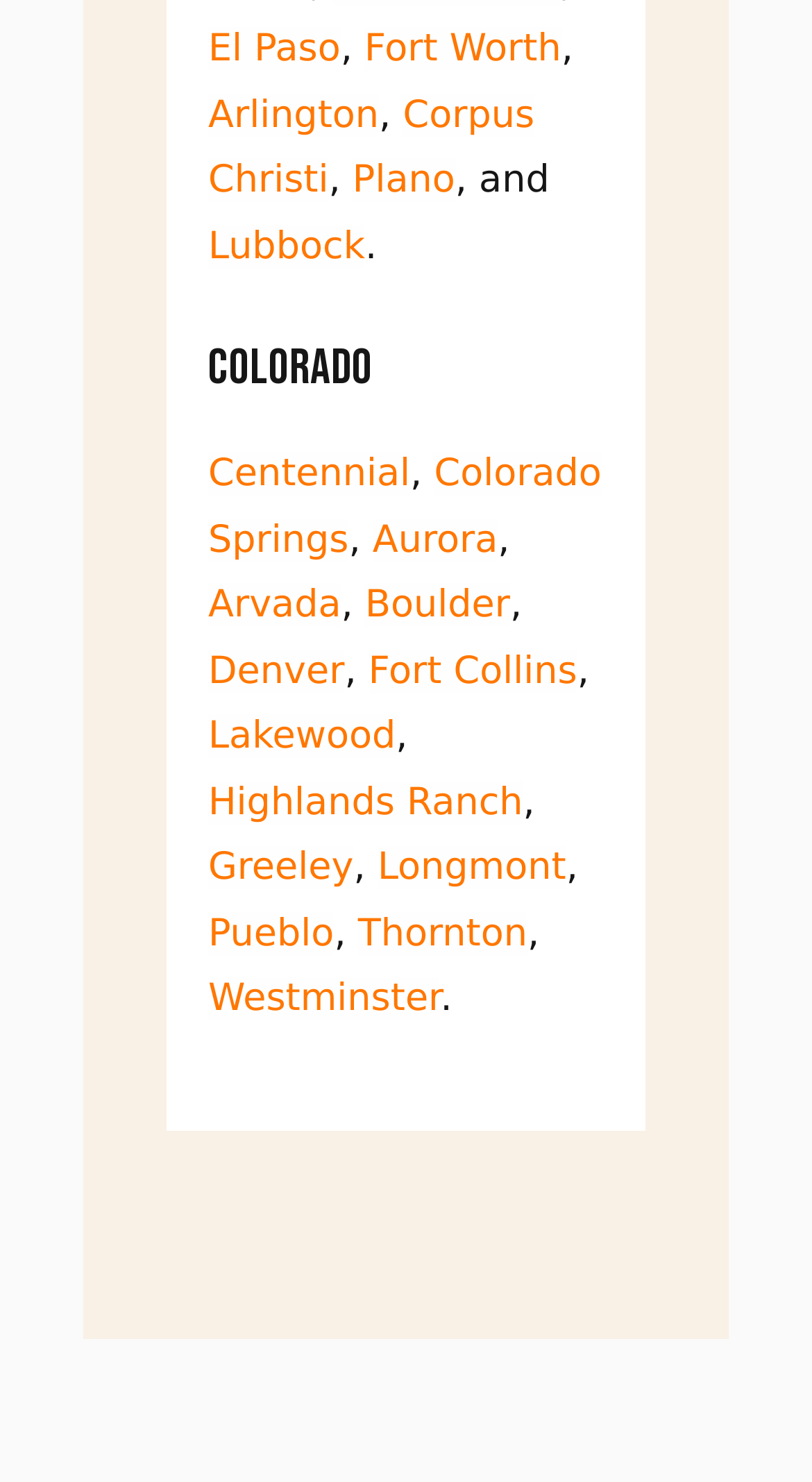Use a single word or phrase to answer the question: 
How many commas are used to separate city names?

7